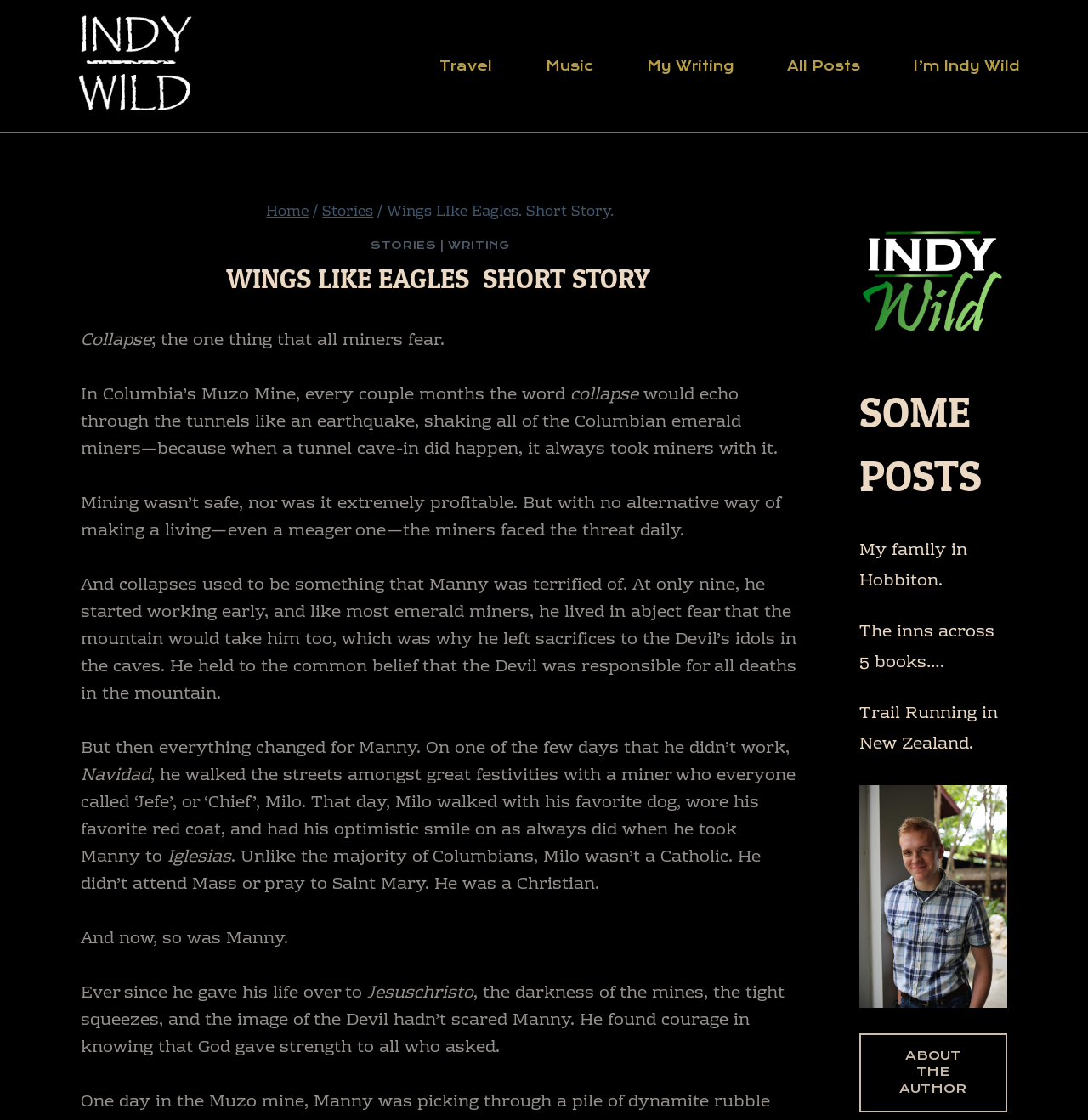Answer the following in one word or a short phrase: 
What is the category of the post 'My family in Hobbiton'?

Stories